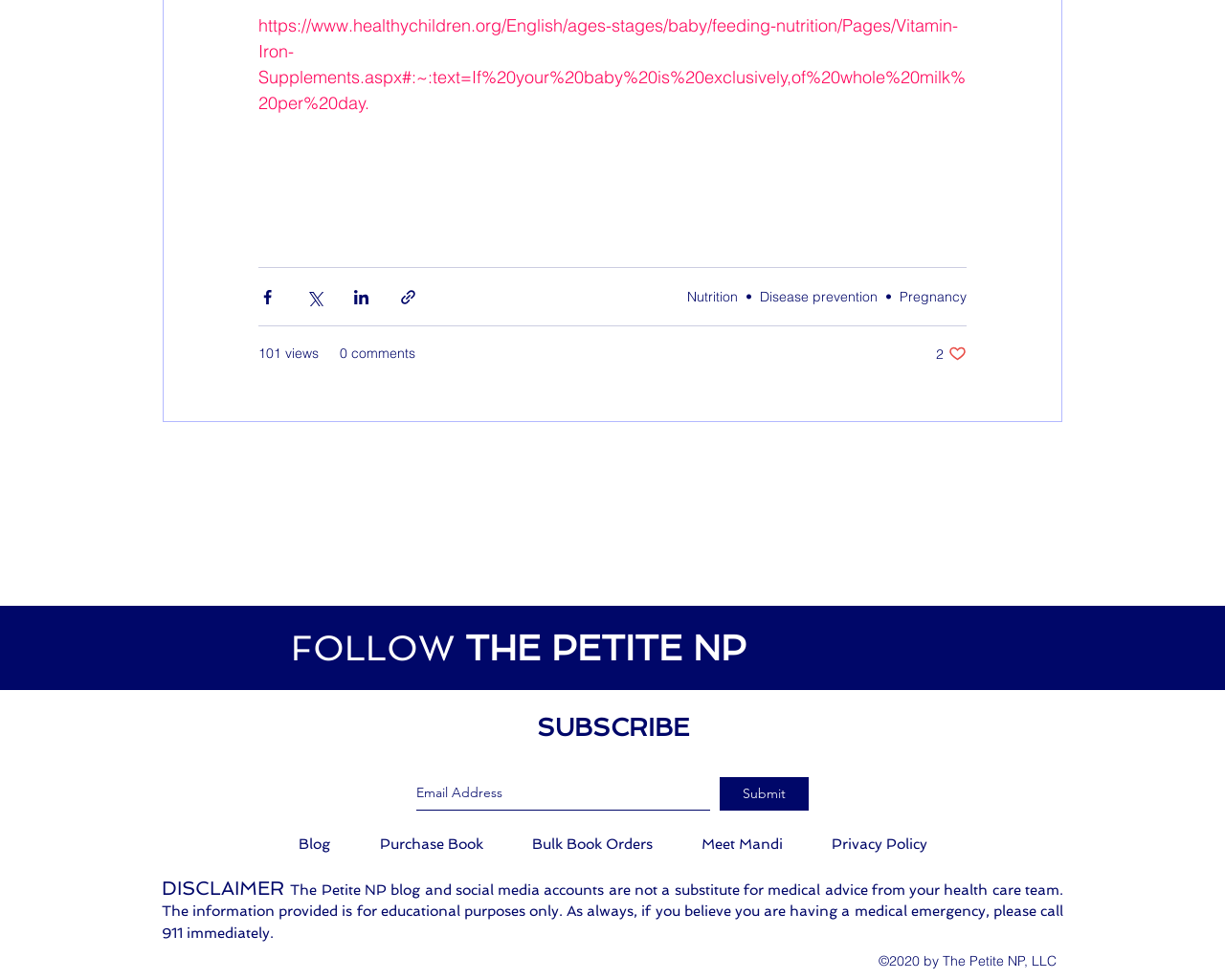Determine the bounding box coordinates for the HTML element described here: "aria-label="Email Address" name="email" placeholder="Email Address"".

[0.34, 0.793, 0.58, 0.827]